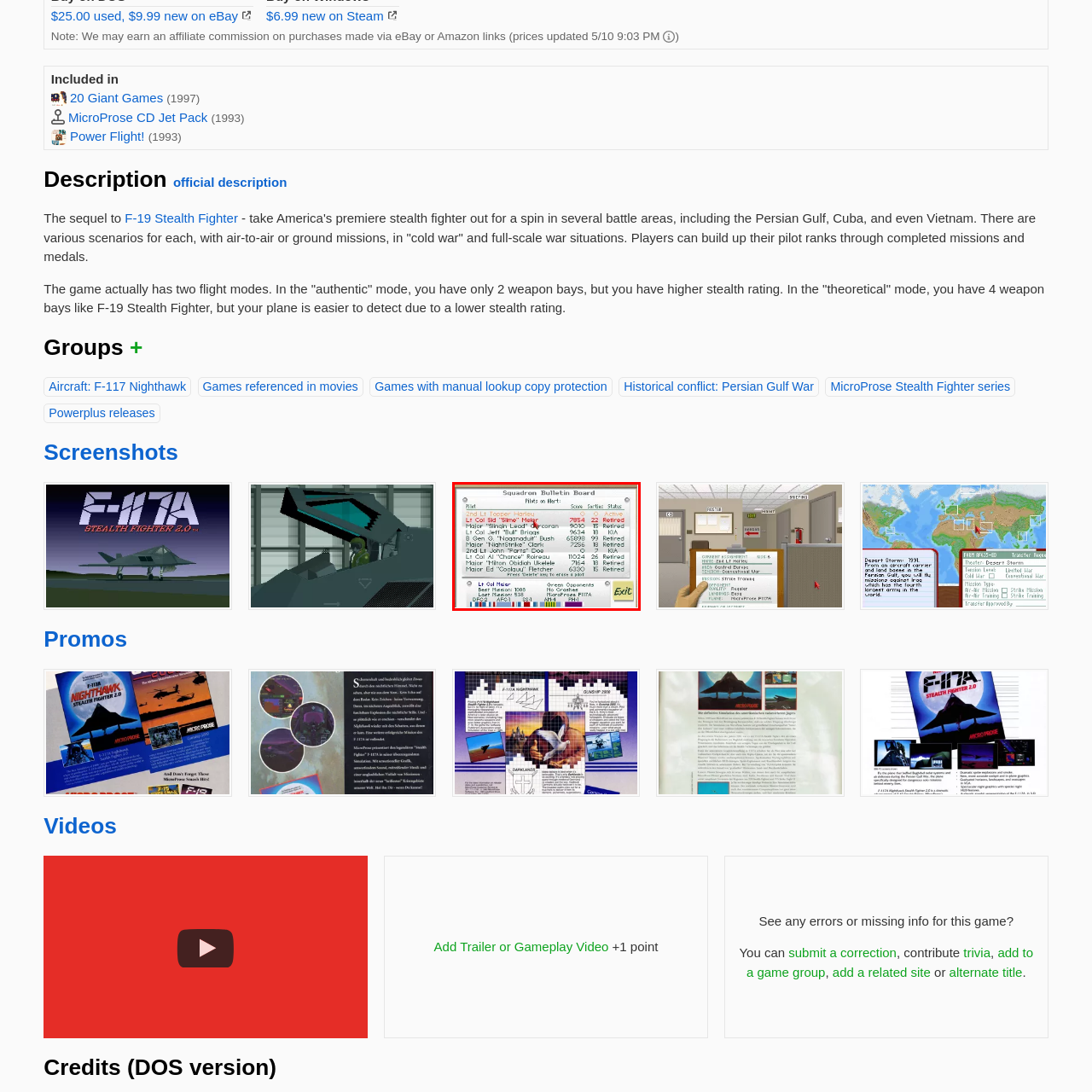What is the status of Lt. Col. Sid 'Slim' Maier?
Please examine the image within the red bounding box and provide your answer using just one word or phrase.

Retired